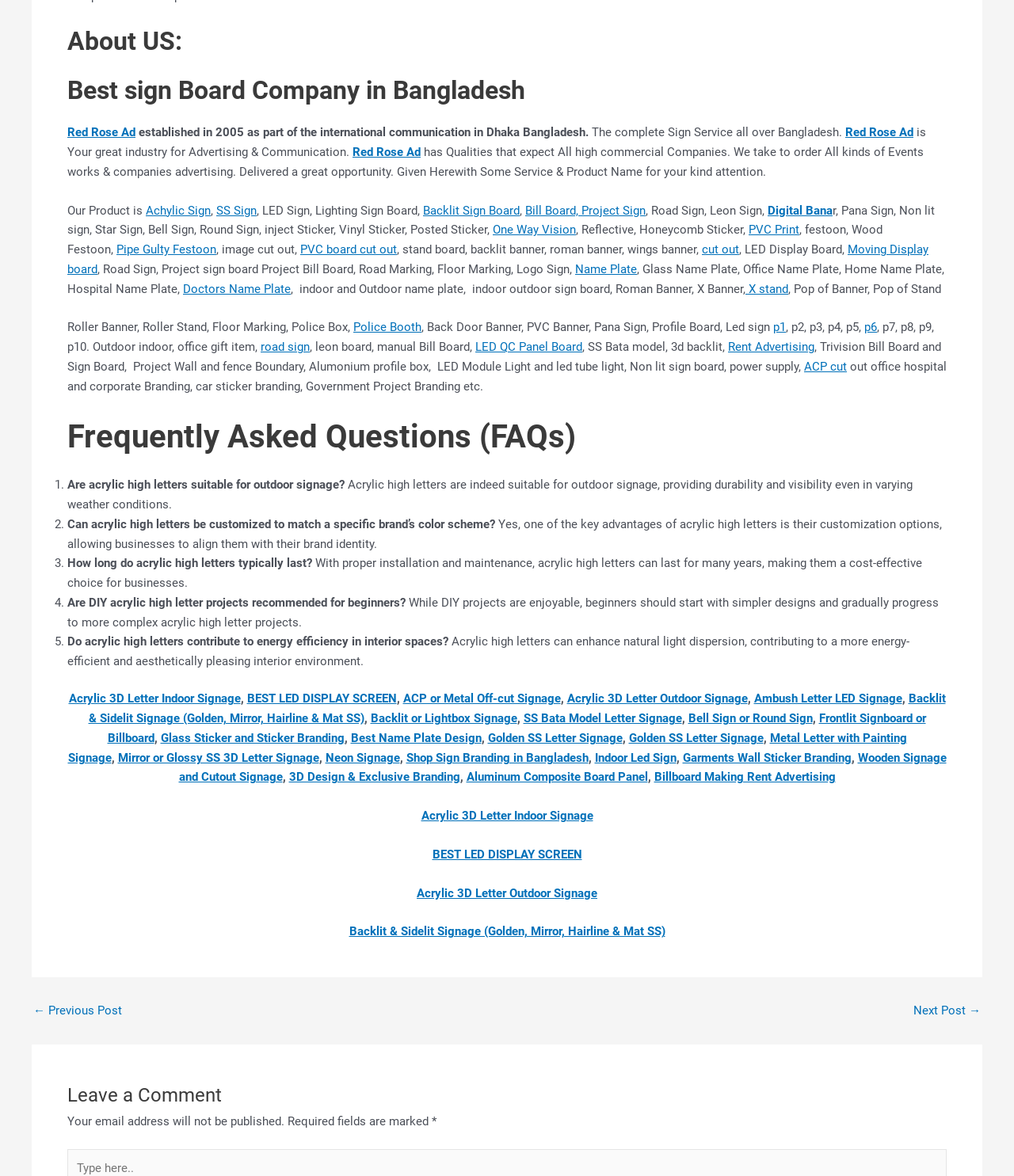Using the information shown in the image, answer the question with as much detail as possible: Can acrylic high letters be customized?

According to the FAQ section, one of the key advantages of acrylic high letters is their customization options, allowing businesses to align them with their brand identity, which implies that yes, acrylic high letters can be customized.